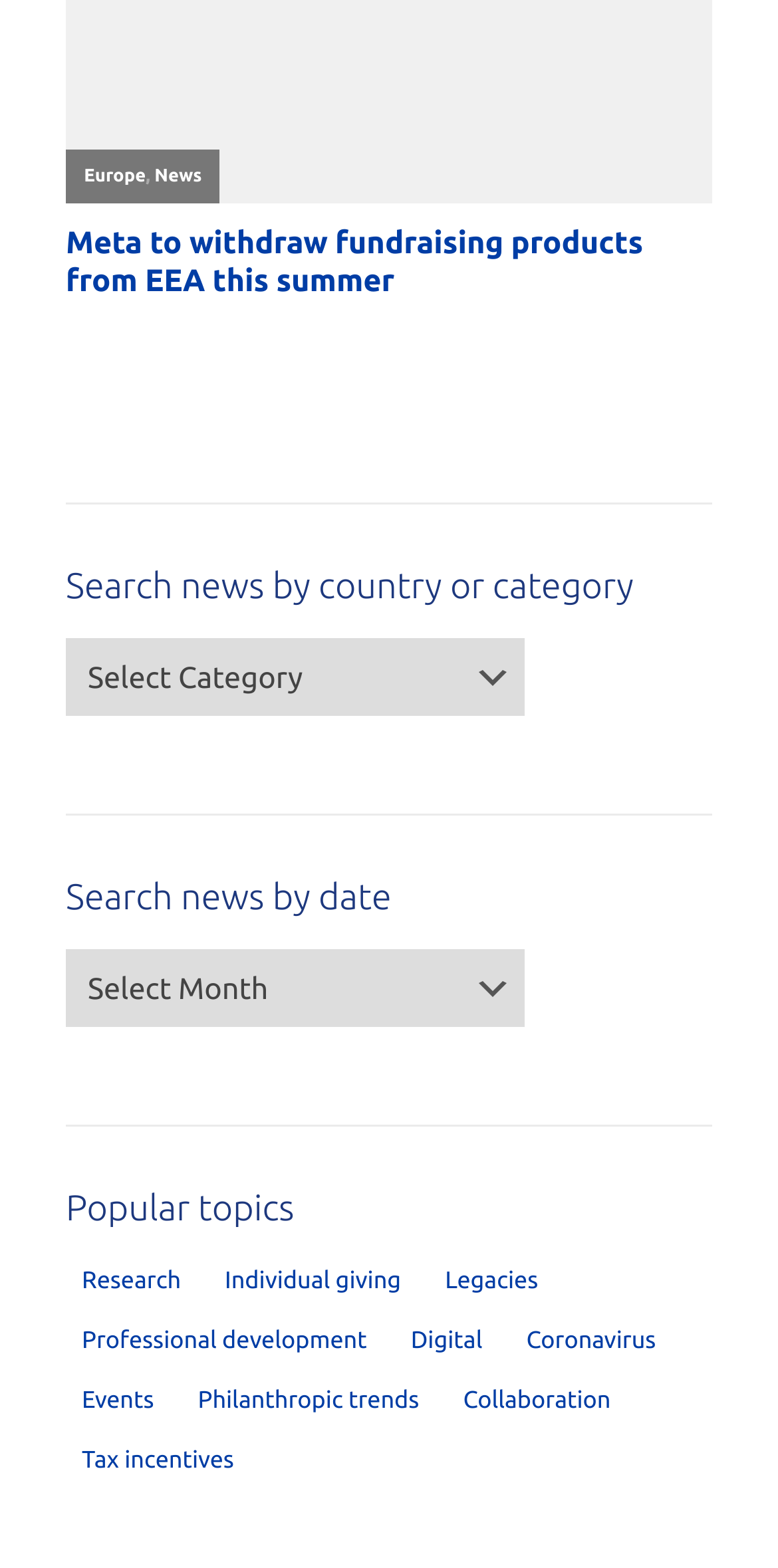Please identify the bounding box coordinates of the element on the webpage that should be clicked to follow this instruction: "Explore Research topics". The bounding box coordinates should be given as four float numbers between 0 and 1, formatted as [left, top, right, bottom].

[0.085, 0.803, 0.253, 0.831]